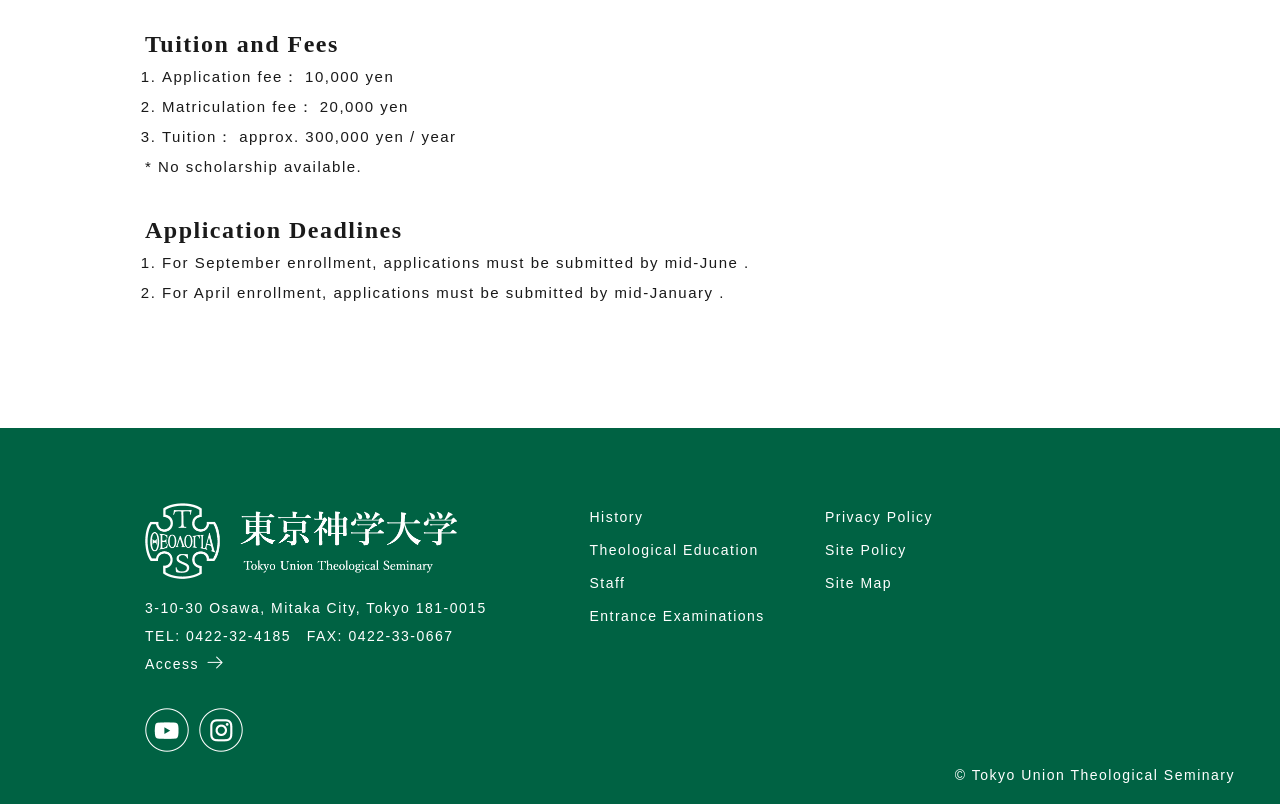Identify the bounding box coordinates of the region that should be clicked to execute the following instruction: "Click on the link to Tokyo Union Theological Seminary".

[0.113, 0.704, 0.357, 0.724]